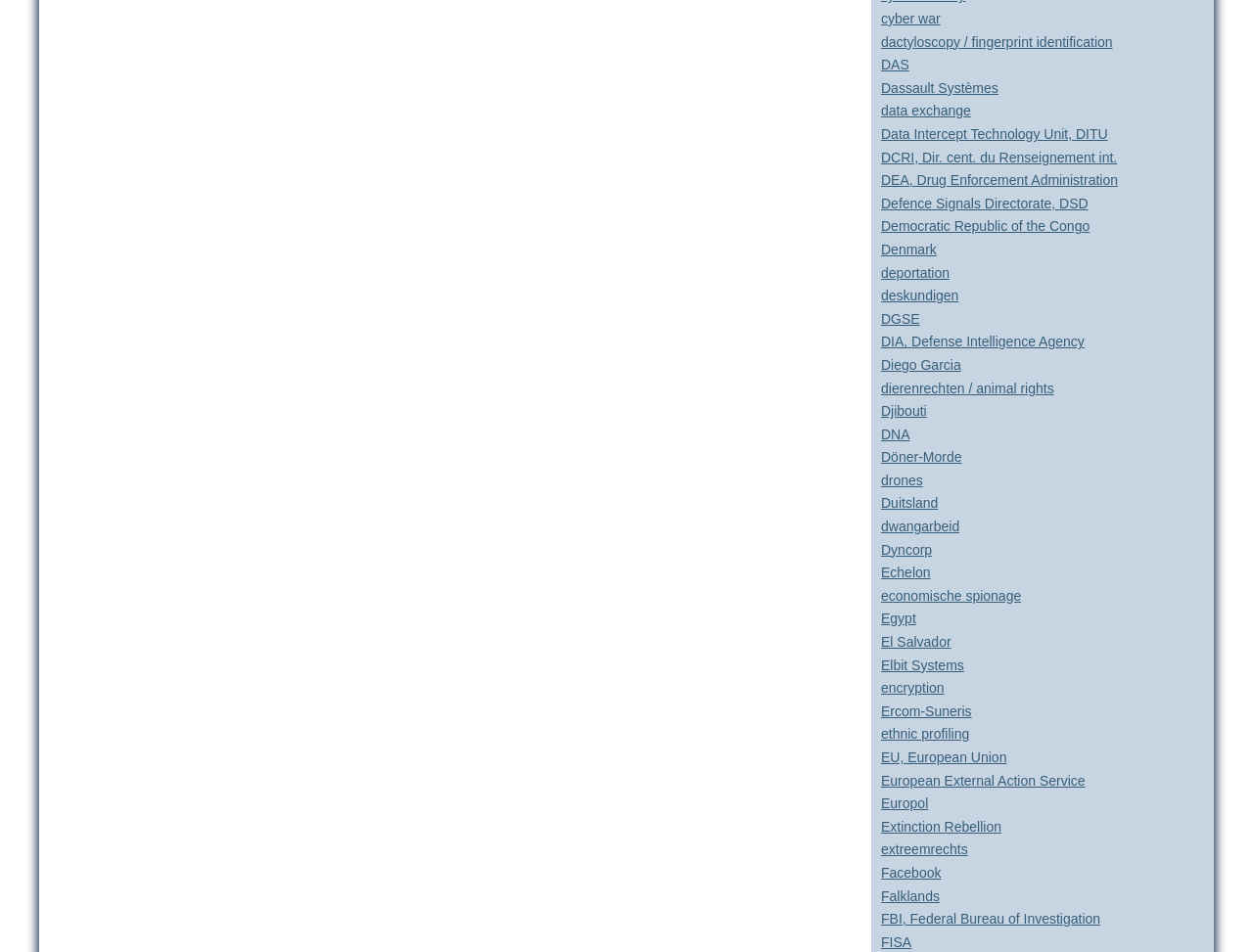Using a single word or phrase, answer the following question: 
How many links are there on this webpage?

54